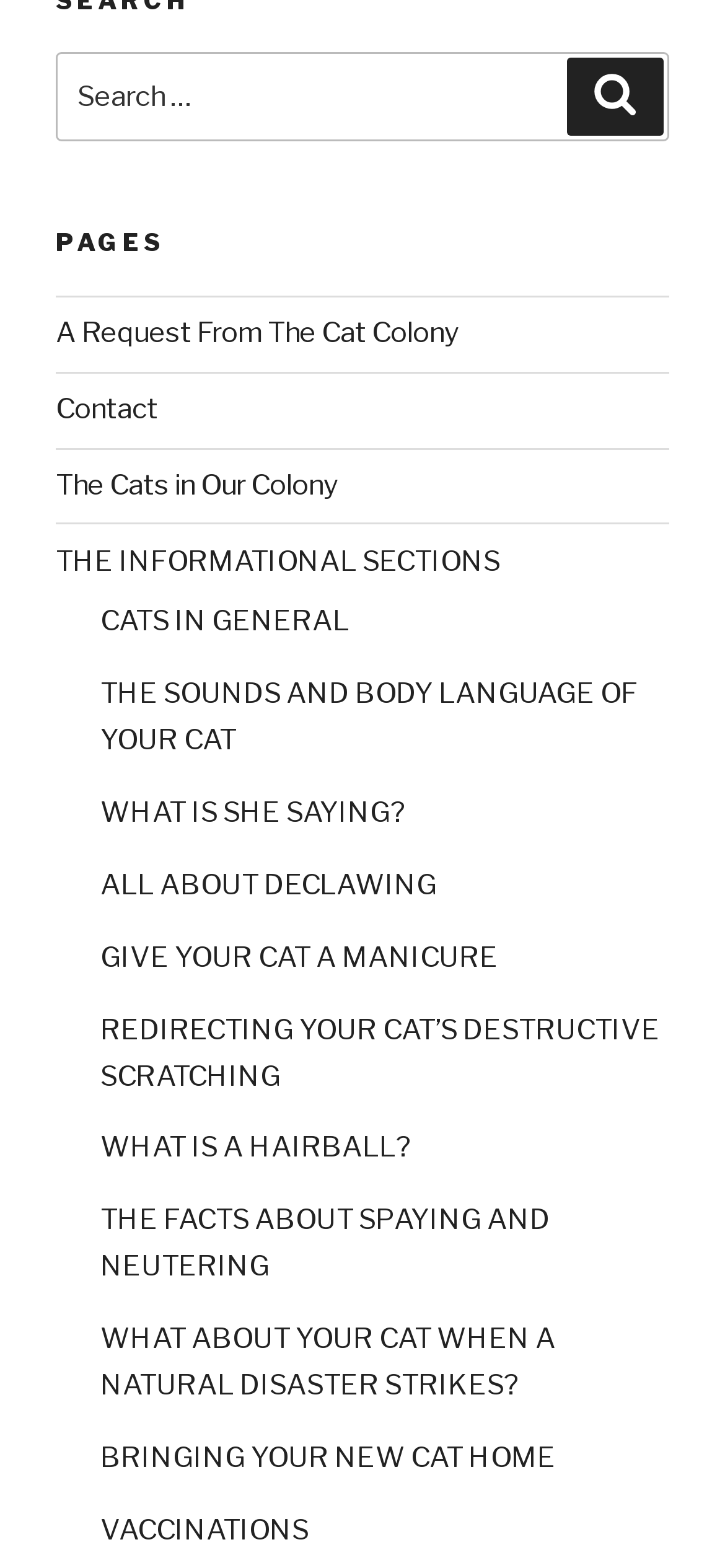What is the function of the button next to the search box?
Based on the image, respond with a single word or phrase.

Search